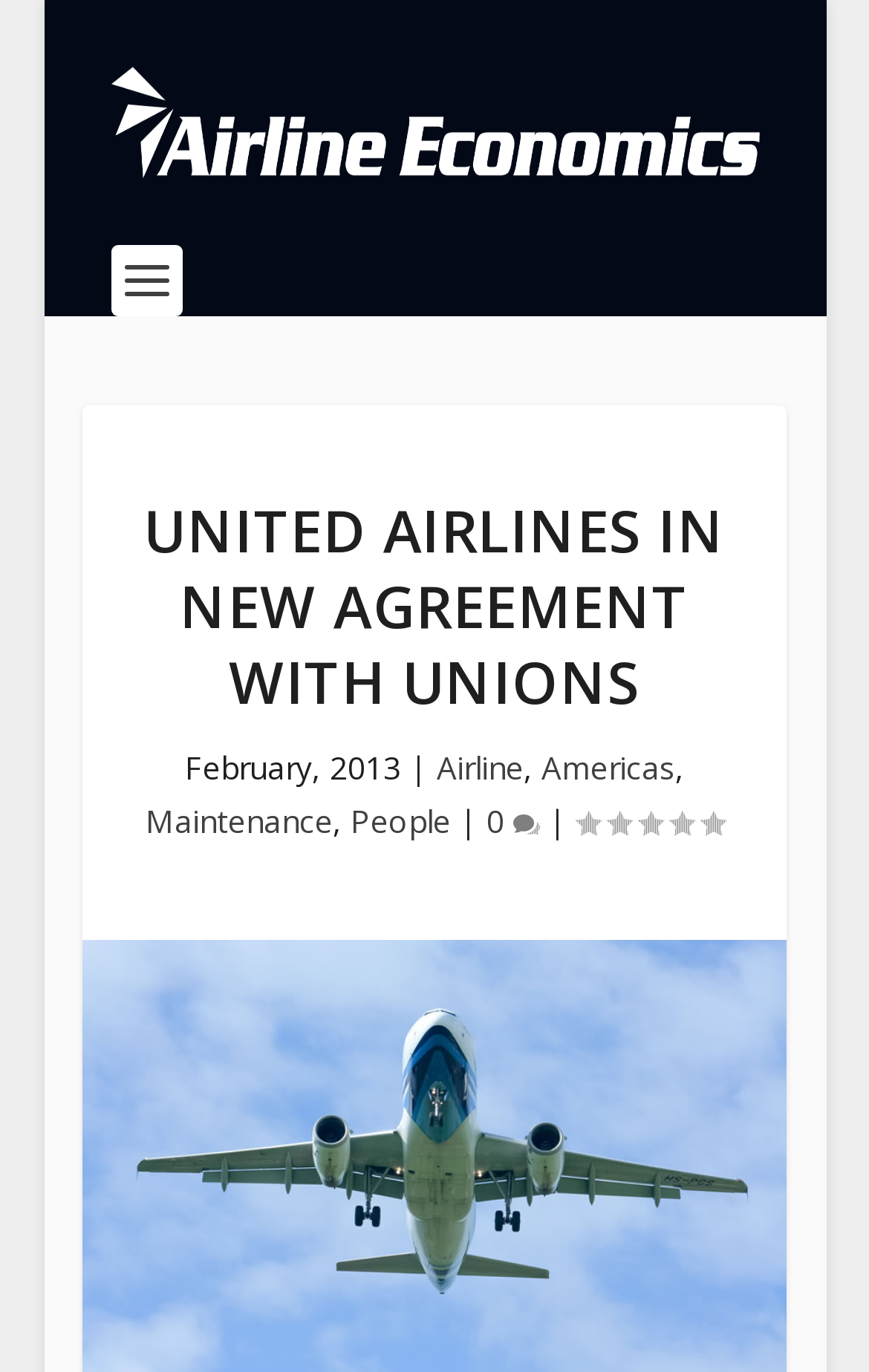Please provide a short answer using a single word or phrase for the question:
What region is the news article related to?

Americas